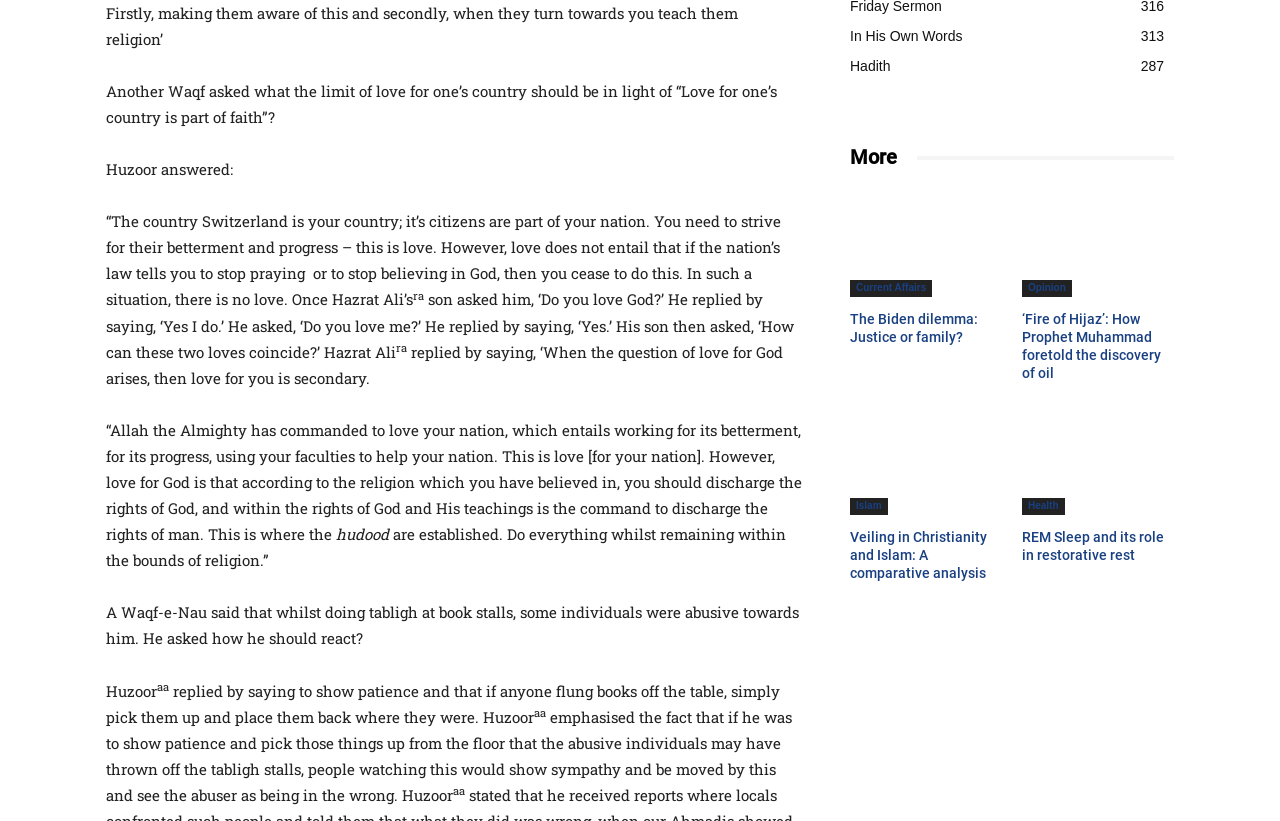Determine the bounding box coordinates of the UI element described below. Use the format (top-left x, top-left y, bottom-right x, bottom-right y) with floating point numbers between 0 and 1: Opinion

[0.798, 0.341, 0.837, 0.361]